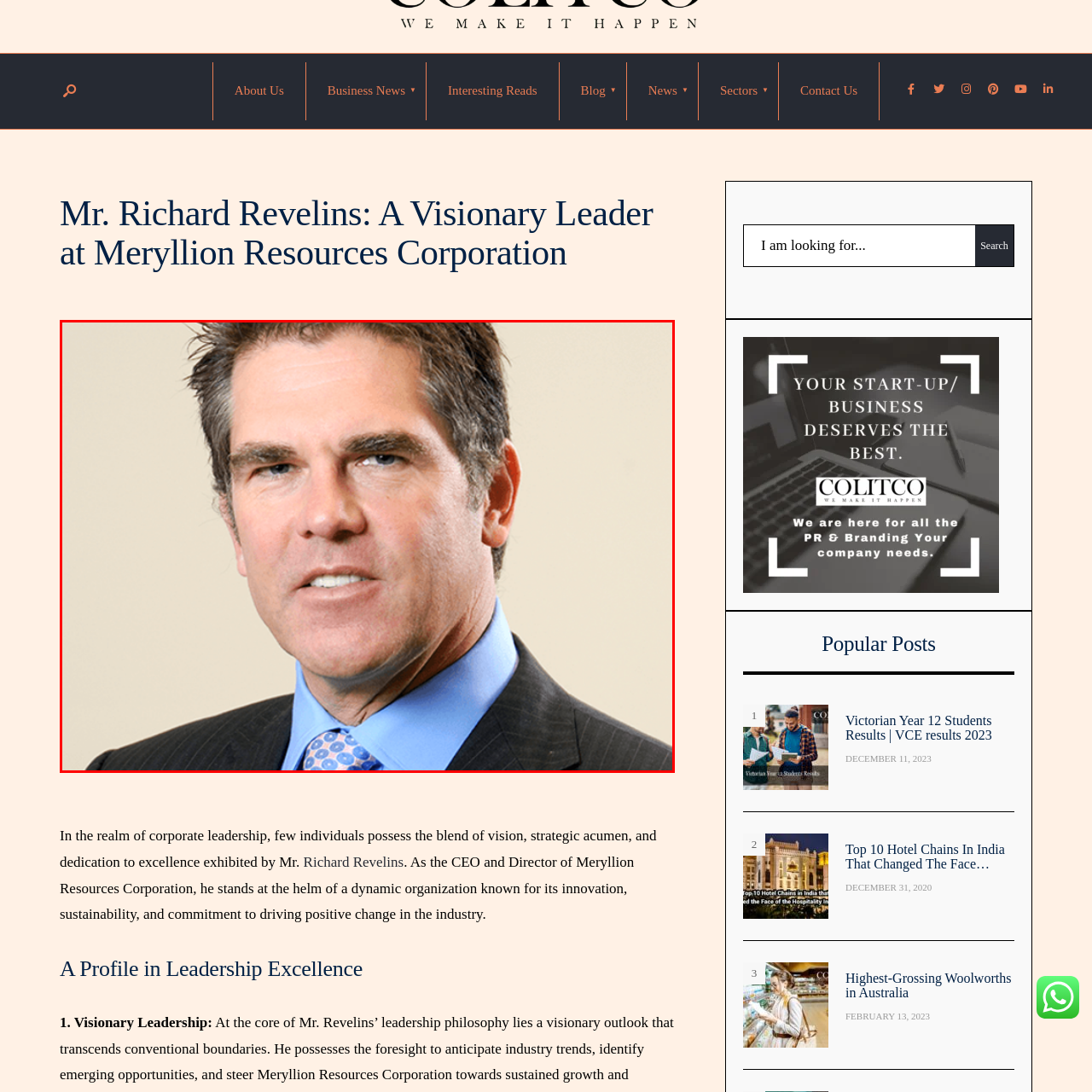What is the dominant color of Mr. Revelins' suit?
Observe the image marked by the red bounding box and generate a detailed answer to the question.

According to the caption, Mr. Revelins is wearing a dark pinstripe suit, which suggests that the dominant color of his suit is dark.